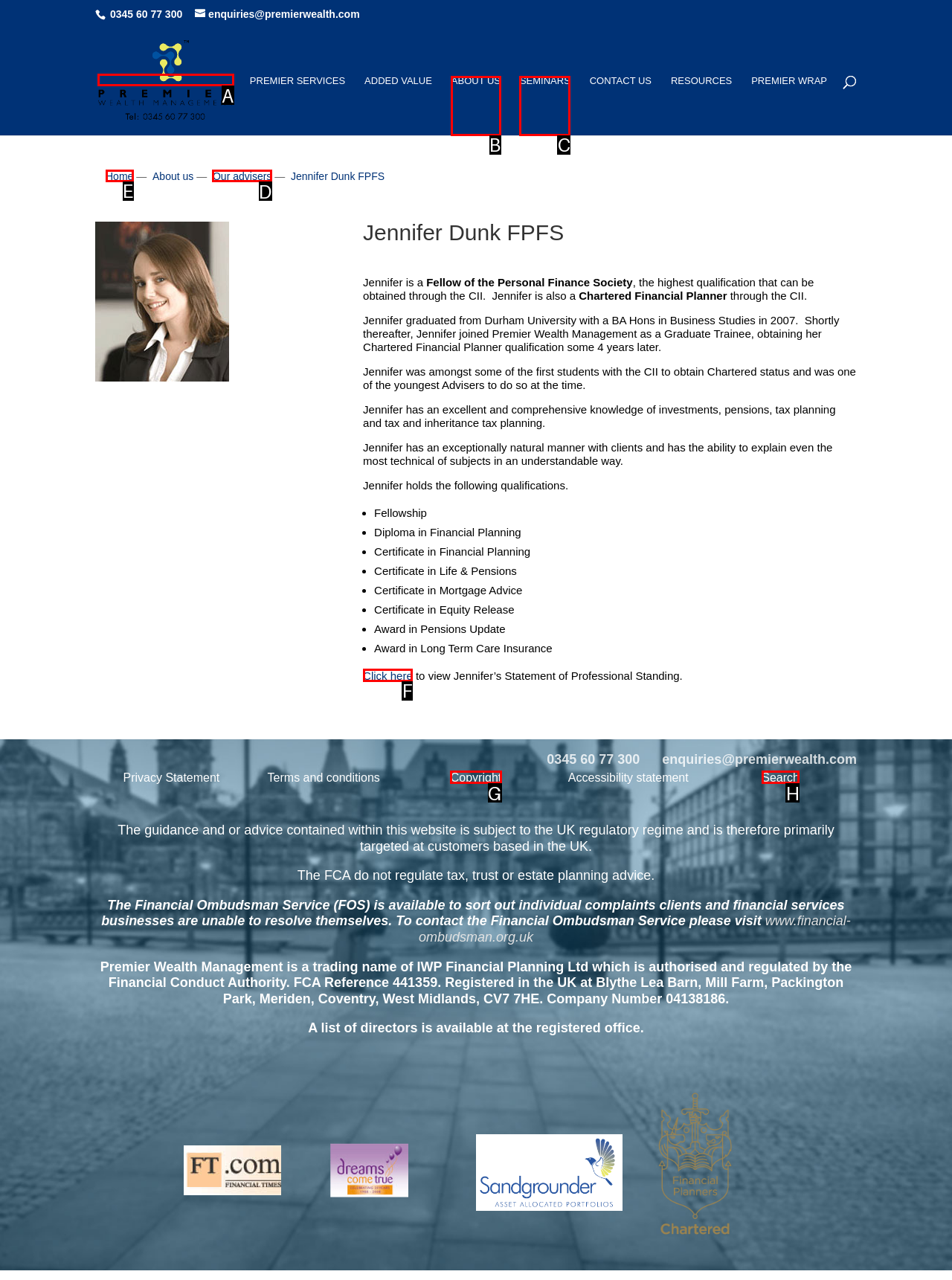Determine the letter of the UI element I should click on to complete the task: Contact the Office of the Governor from the provided choices in the screenshot.

None